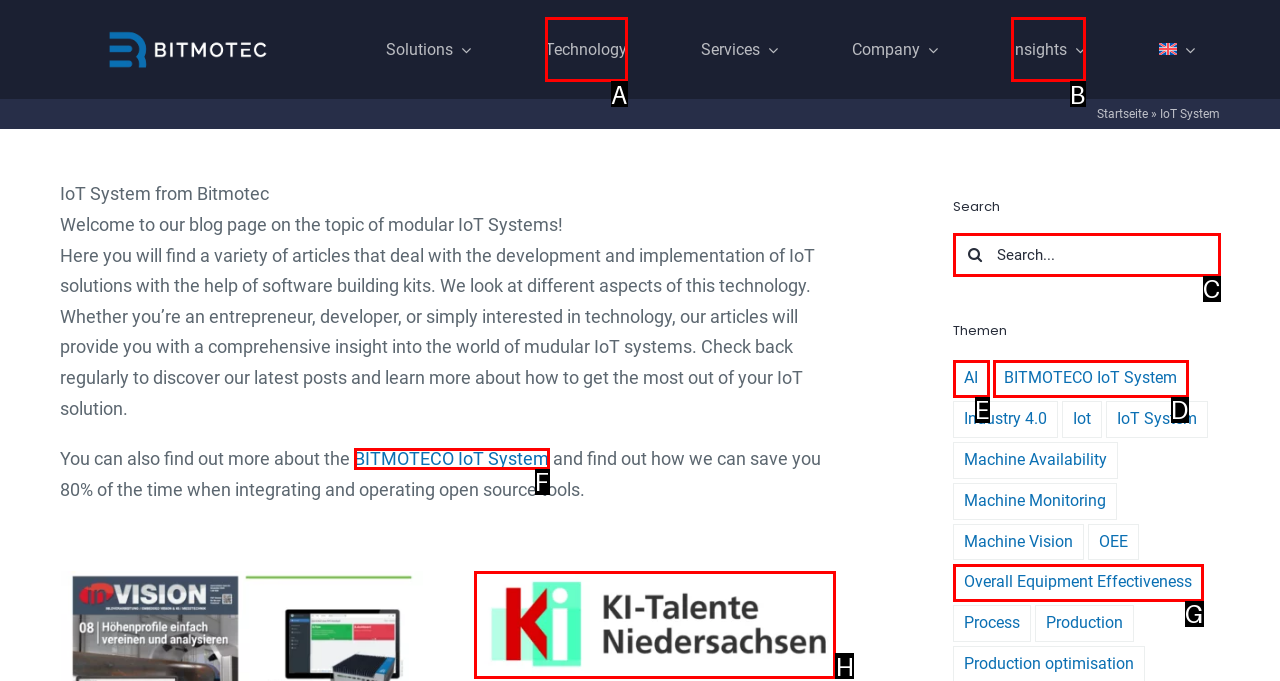Tell me which one HTML element I should click to complete the following task: Explore the topic of AI Answer with the option's letter from the given choices directly.

E